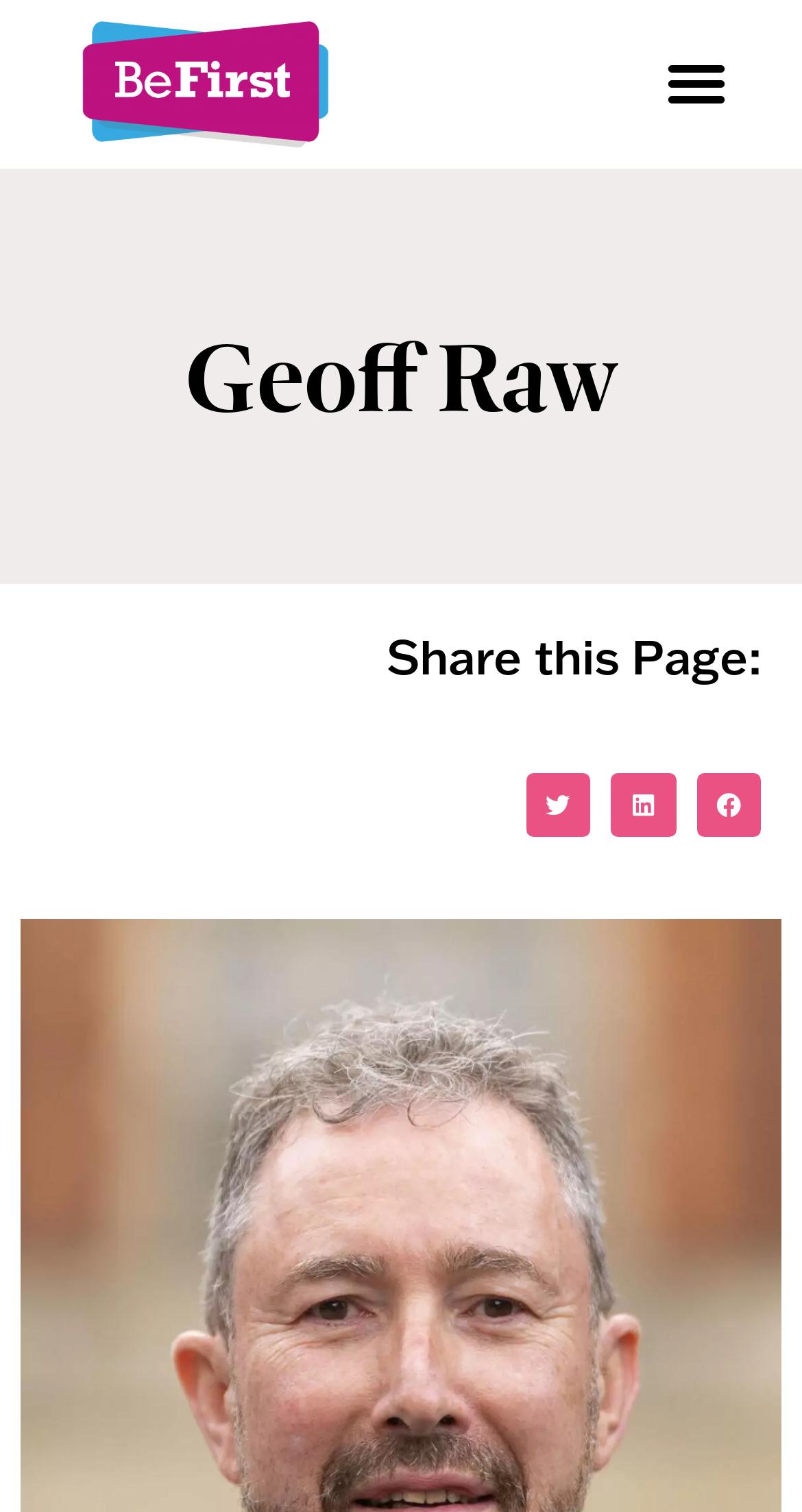Please examine the image and provide a detailed answer to the question: What is the purpose of the 'Menu Toggle' button?

The 'Menu Toggle' button is a button element that is likely used to toggle the visibility of a menu on the page. When clicked, it may expand or collapse a menu, allowing users to access more content or features on the page.